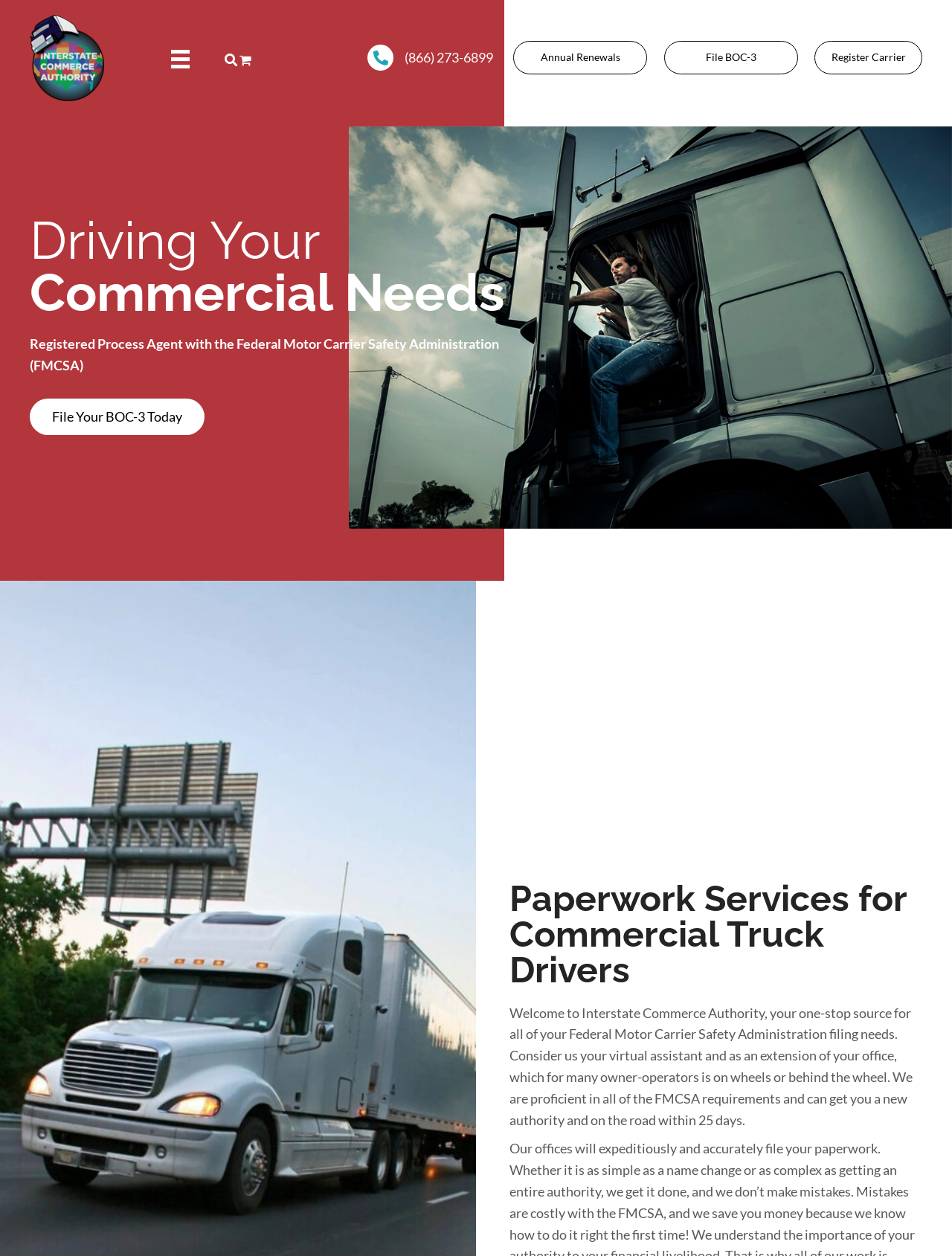Extract the bounding box of the UI element described as: "File Your BOC-3 Today".

[0.031, 0.317, 0.215, 0.346]